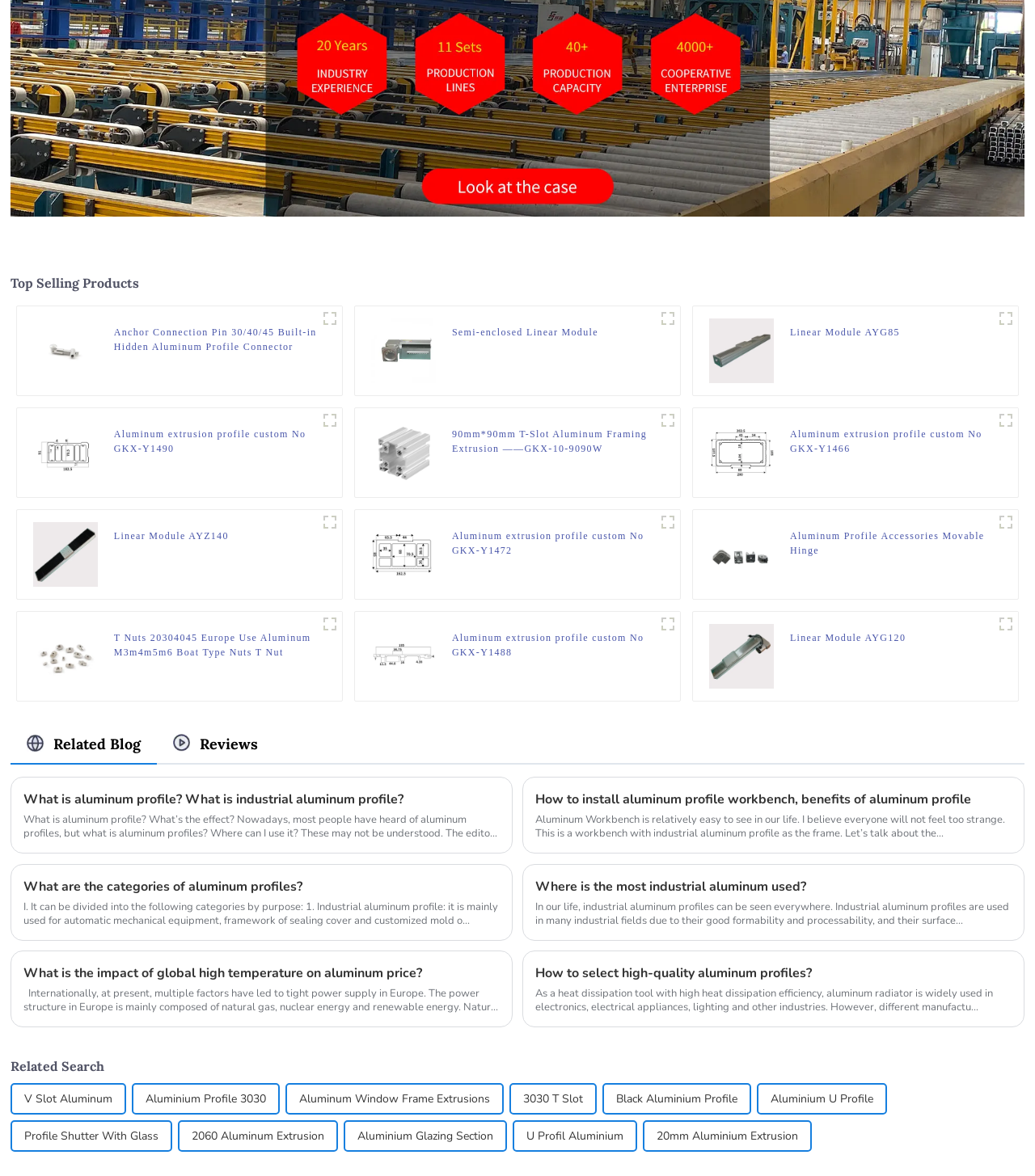Locate the bounding box coordinates of the area that needs to be clicked to fulfill the following instruction: "Click on the 'Aluminium Frame' link". The coordinates should be in the format of four float numbers between 0 and 1, namely [left, top, right, bottom].

[0.01, 0.031, 0.99, 0.043]